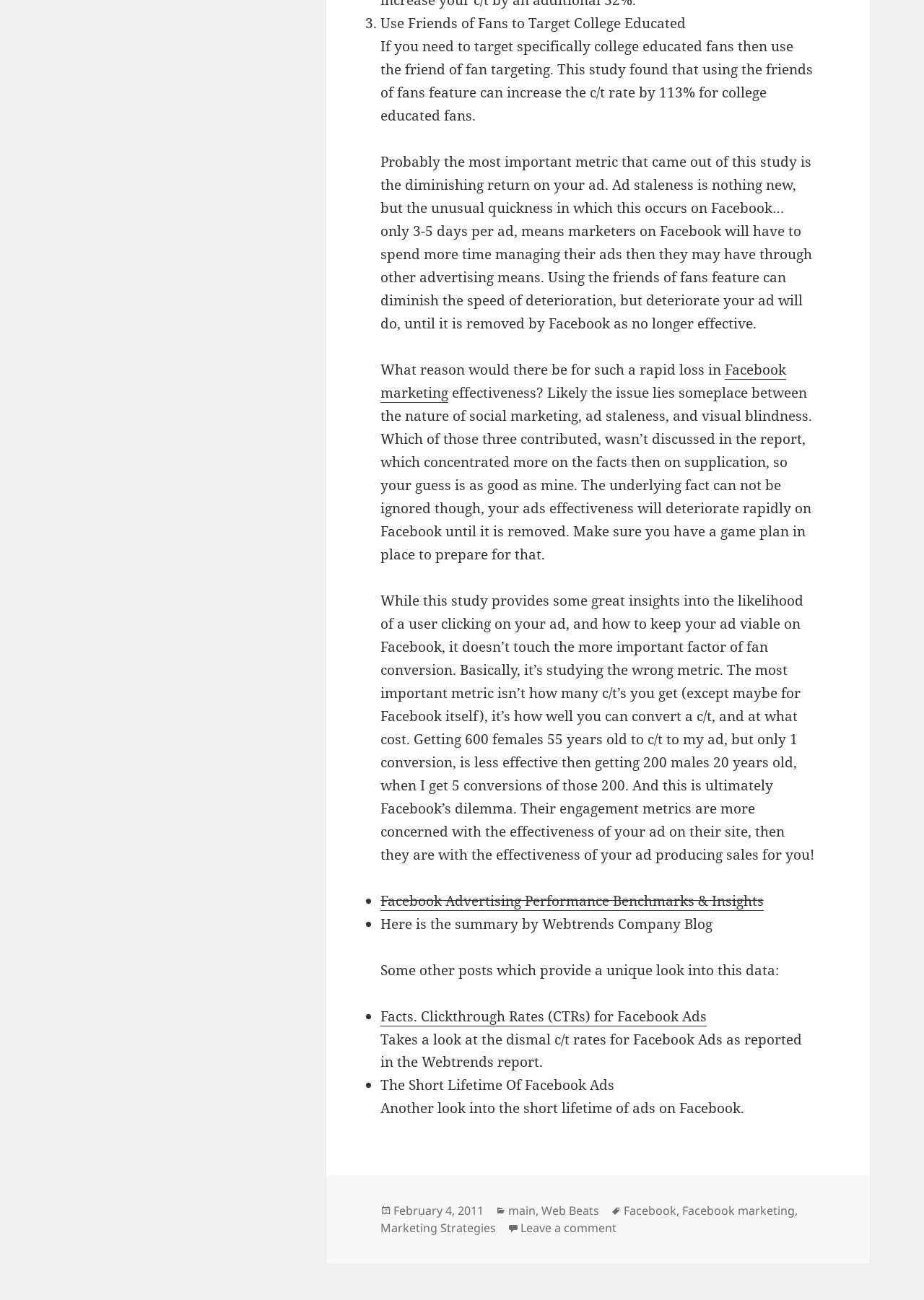Can you identify the bounding box coordinates of the clickable region needed to carry out this instruction: 'Click on 'Facebook marketing''? The coordinates should be four float numbers within the range of 0 to 1, stated as [left, top, right, bottom].

[0.412, 0.277, 0.851, 0.31]